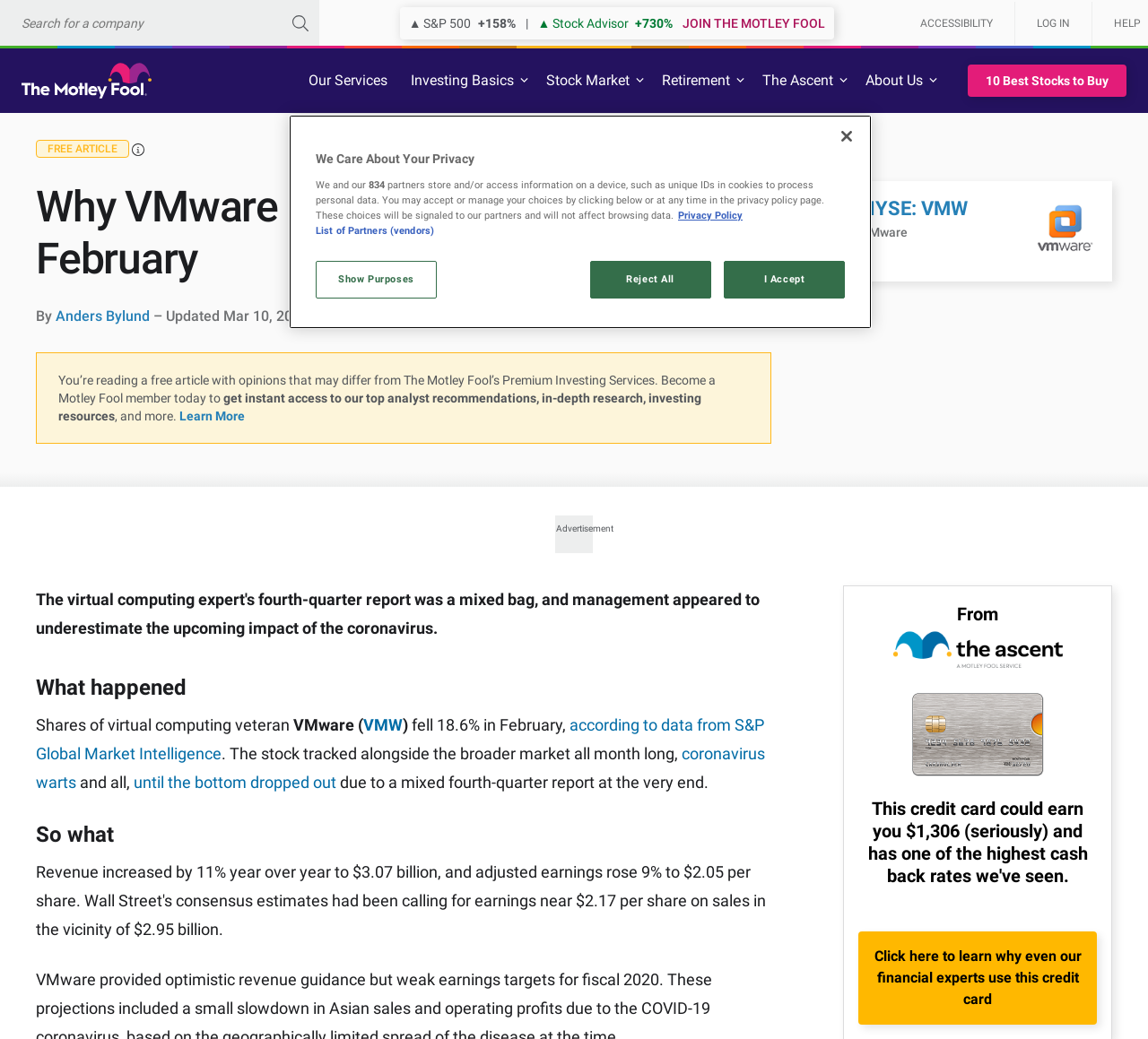From the details in the image, provide a thorough response to the question: What is the percentage of VMware shares that fell in February?

The answer can be found in the heading 'Why VMware Shares Fell 18.6% in February' and also in the text 'Shares of virtual computing veteran VMware fell 18.6% in February,'.